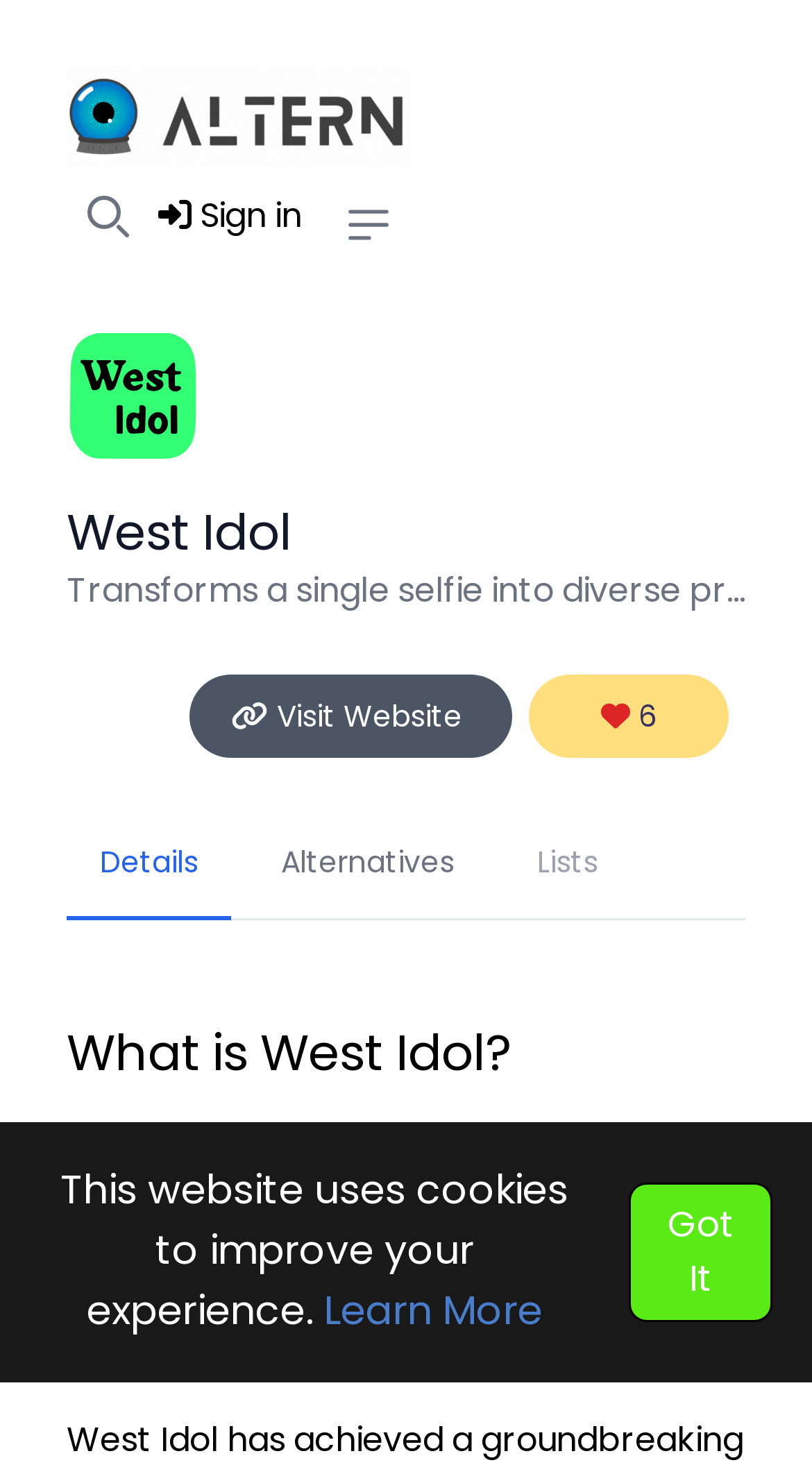Locate the bounding box coordinates of the element that should be clicked to fulfill the instruction: "Search".

[0.082, 0.119, 0.185, 0.176]